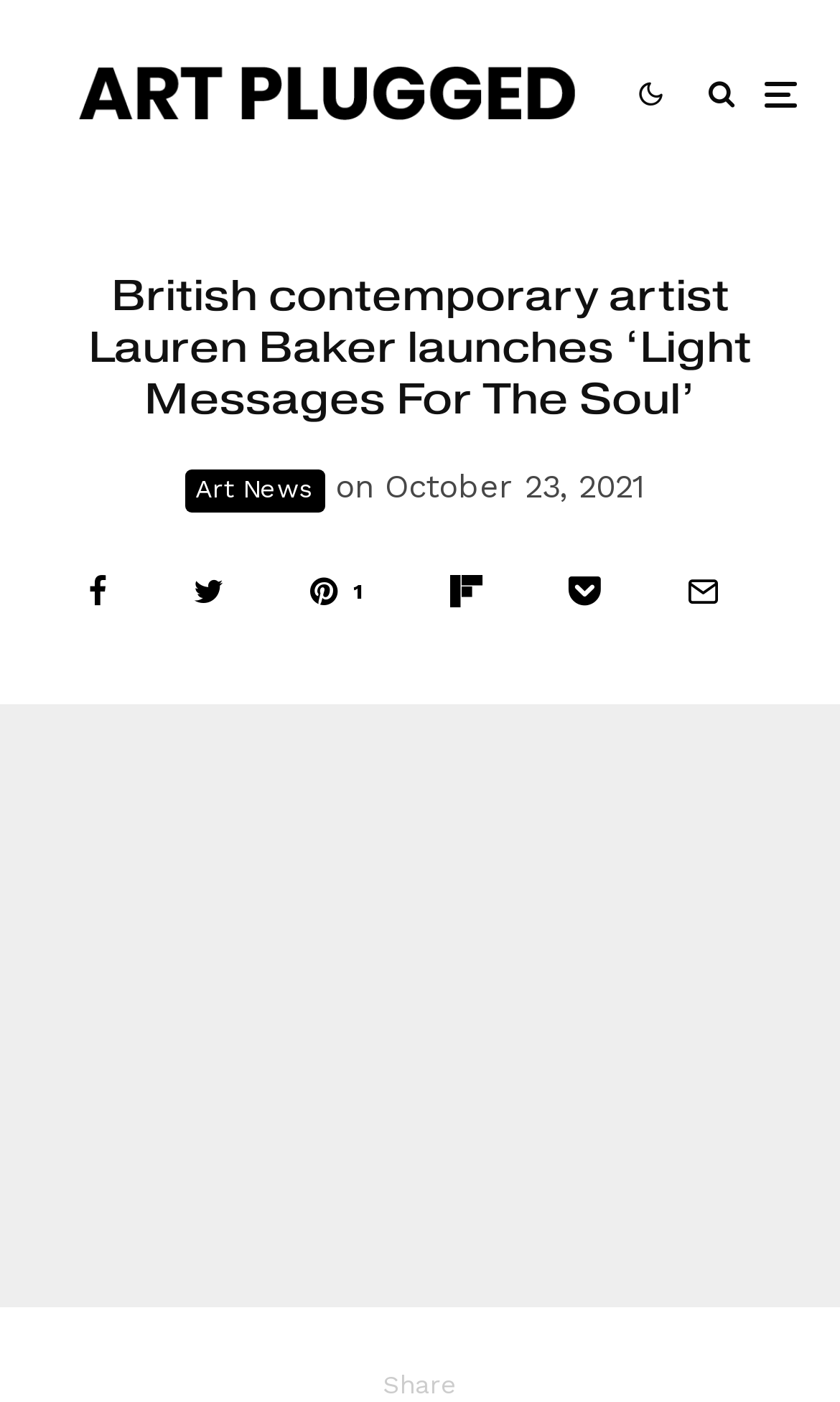Please extract the webpage's main title and generate its text content.

British contemporary artist Lauren Baker launches ‘Light Messages For The Soul’